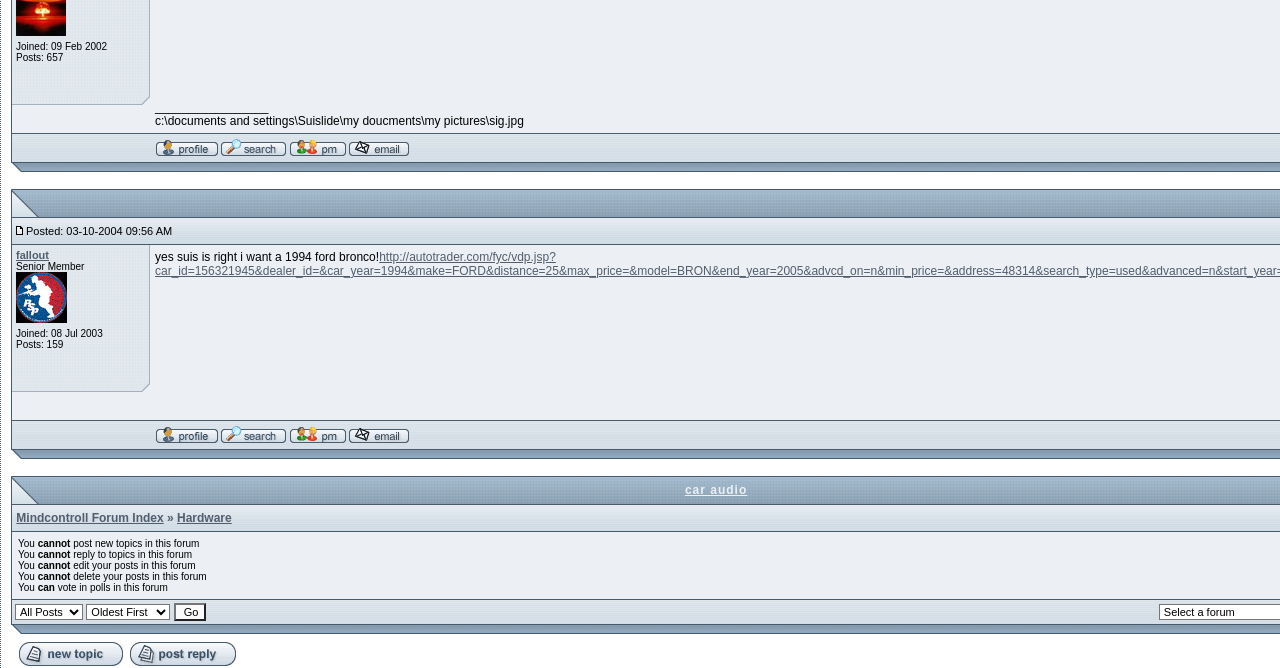Please provide a short answer using a single word or phrase for the question:
What are the options to interact with the user?

View user's profile, Find all posts by, Send private message, Send e-mail